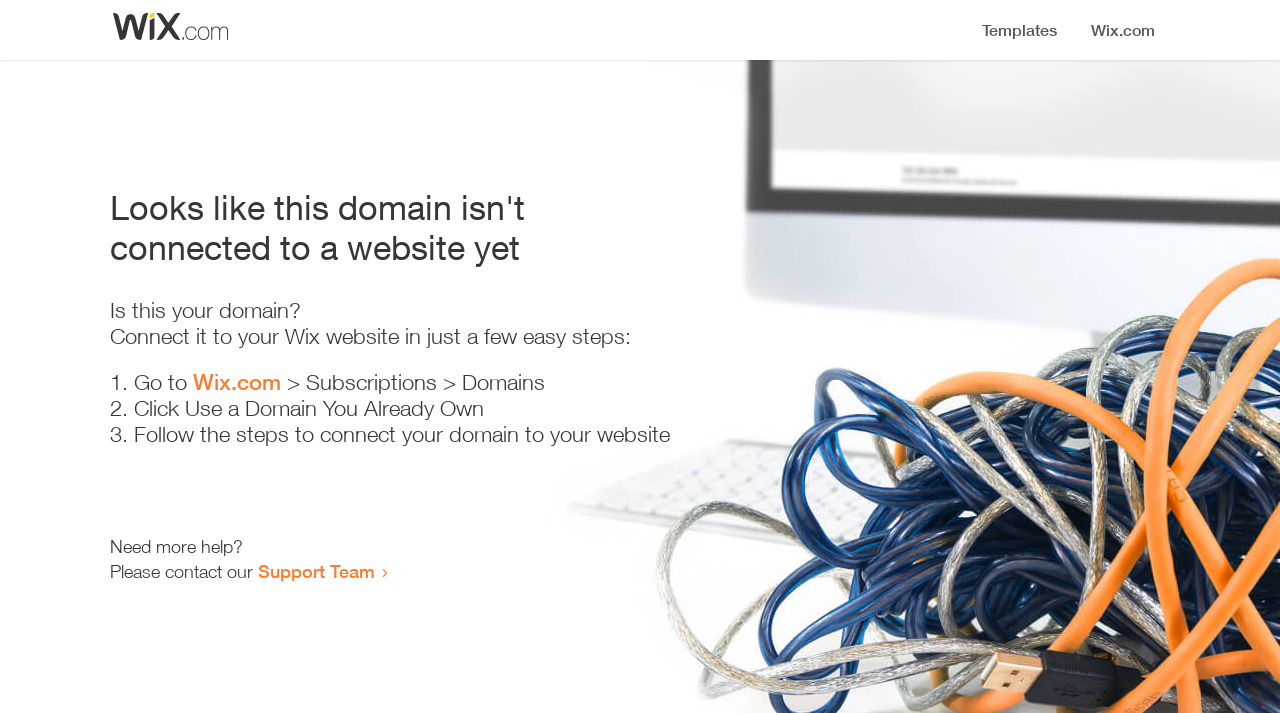Reply to the question with a brief word or phrase: What is the purpose of the webpage?

To guide domain connection